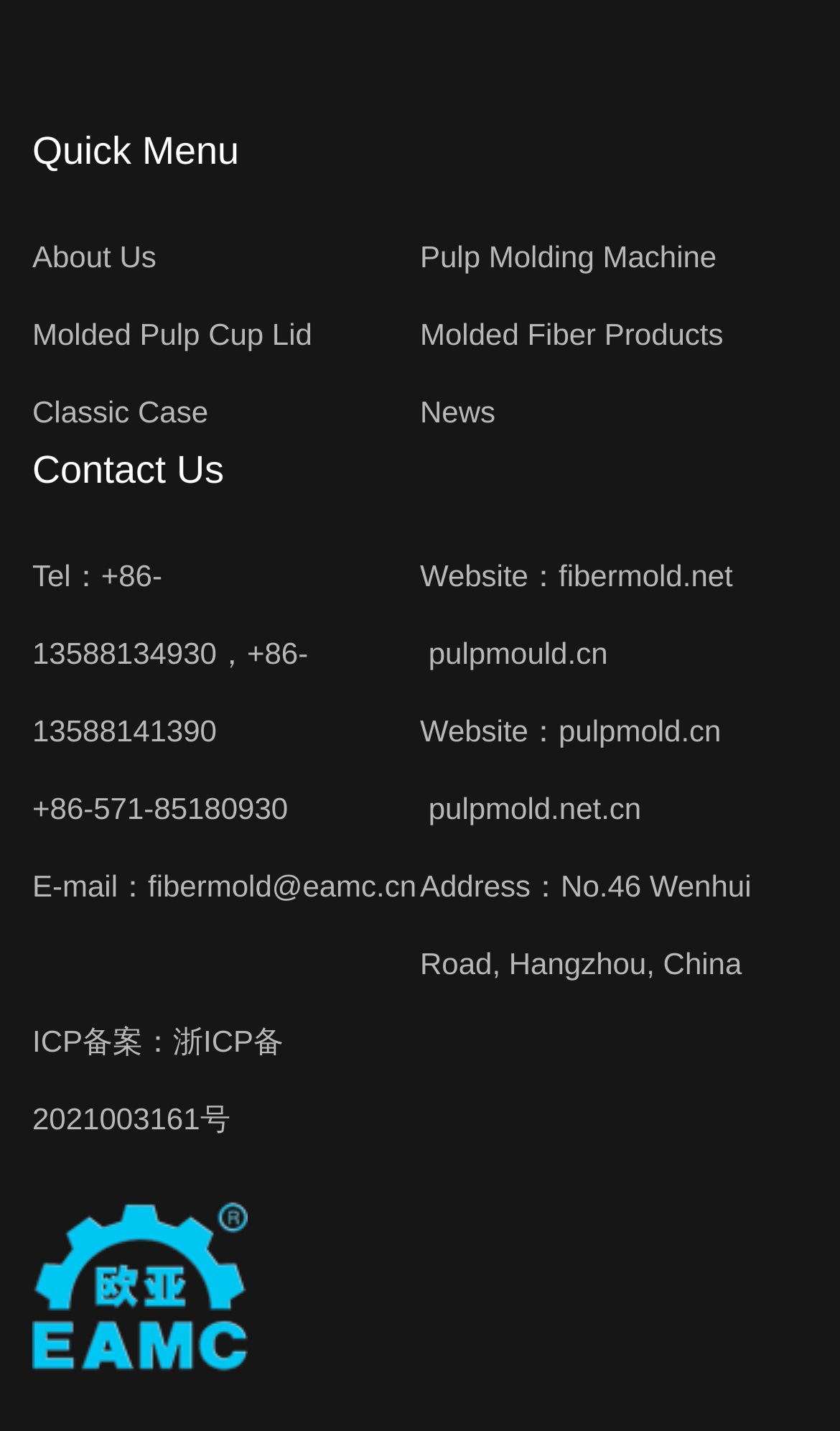Determine the bounding box coordinates of the section to be clicked to follow the instruction: "Read the 9th Portuguese child and adolescent Trainees Meeting document". The coordinates should be given as four float numbers between 0 and 1, formatted as [left, top, right, bottom].

None